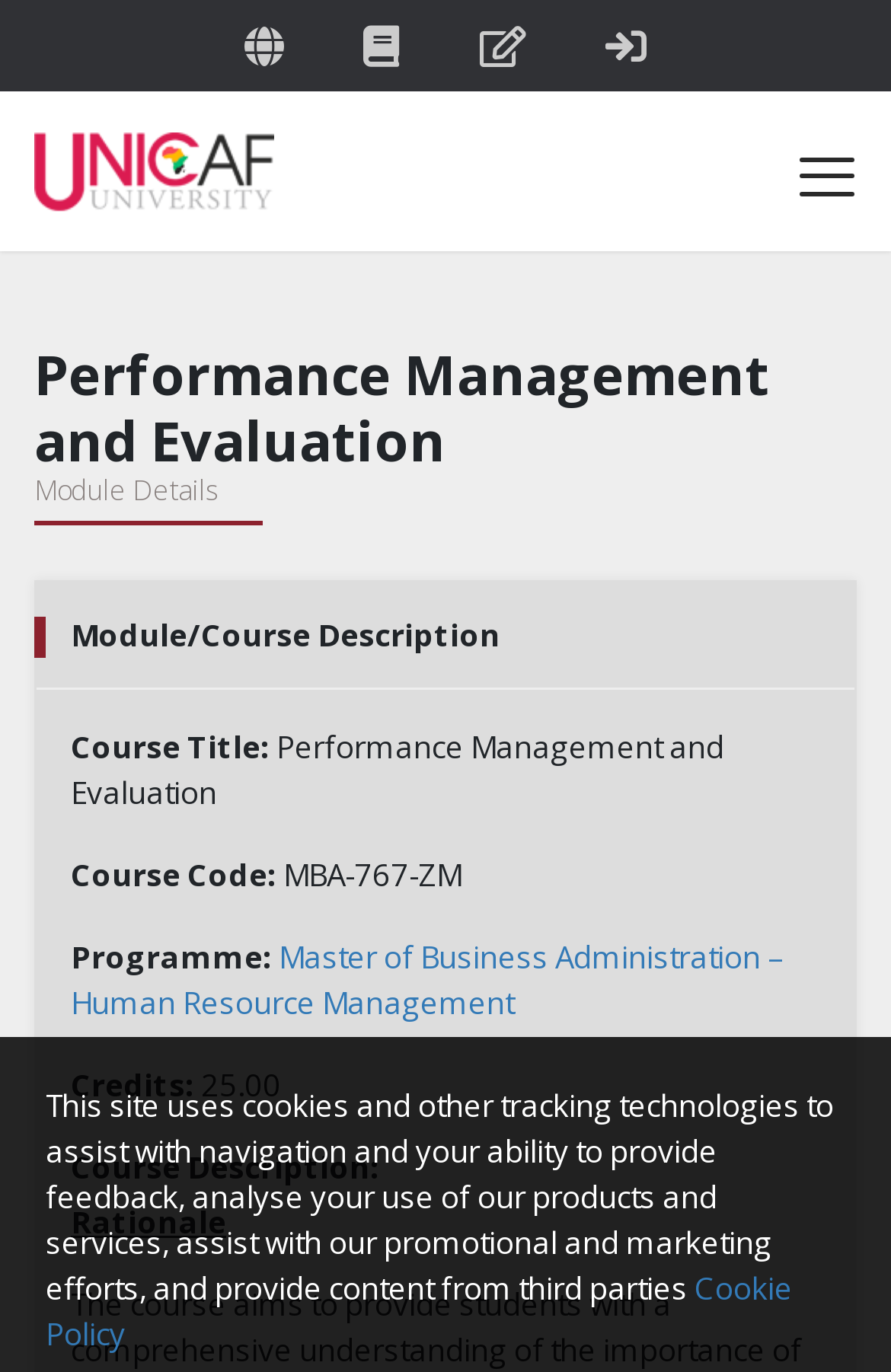What is the programme of the course?
Give a thorough and detailed response to the question.

The programme of the course can be found in the section 'Module/Course Description' where it is written as 'Programme:' followed by the actual programme 'Master of Business Administration – Human Resource Management'.